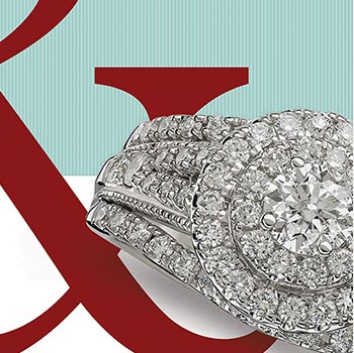Explain the image in a detailed and thorough manner.

The image features a stunning diamond ring, prominently displayed with intricate detailing and a brilliant central stone, surrounded by a halo of smaller diamonds. This exquisite piece of jewelry is set against a sophisticated background featuring a soft aqua color contrasted with bold red lettering, which likely represents the brand identity of Rogers & Hollands. The overall composition highlights the elegance and craftsmanship of the ring, making it an eye-catching focal point that embodies luxury and style.